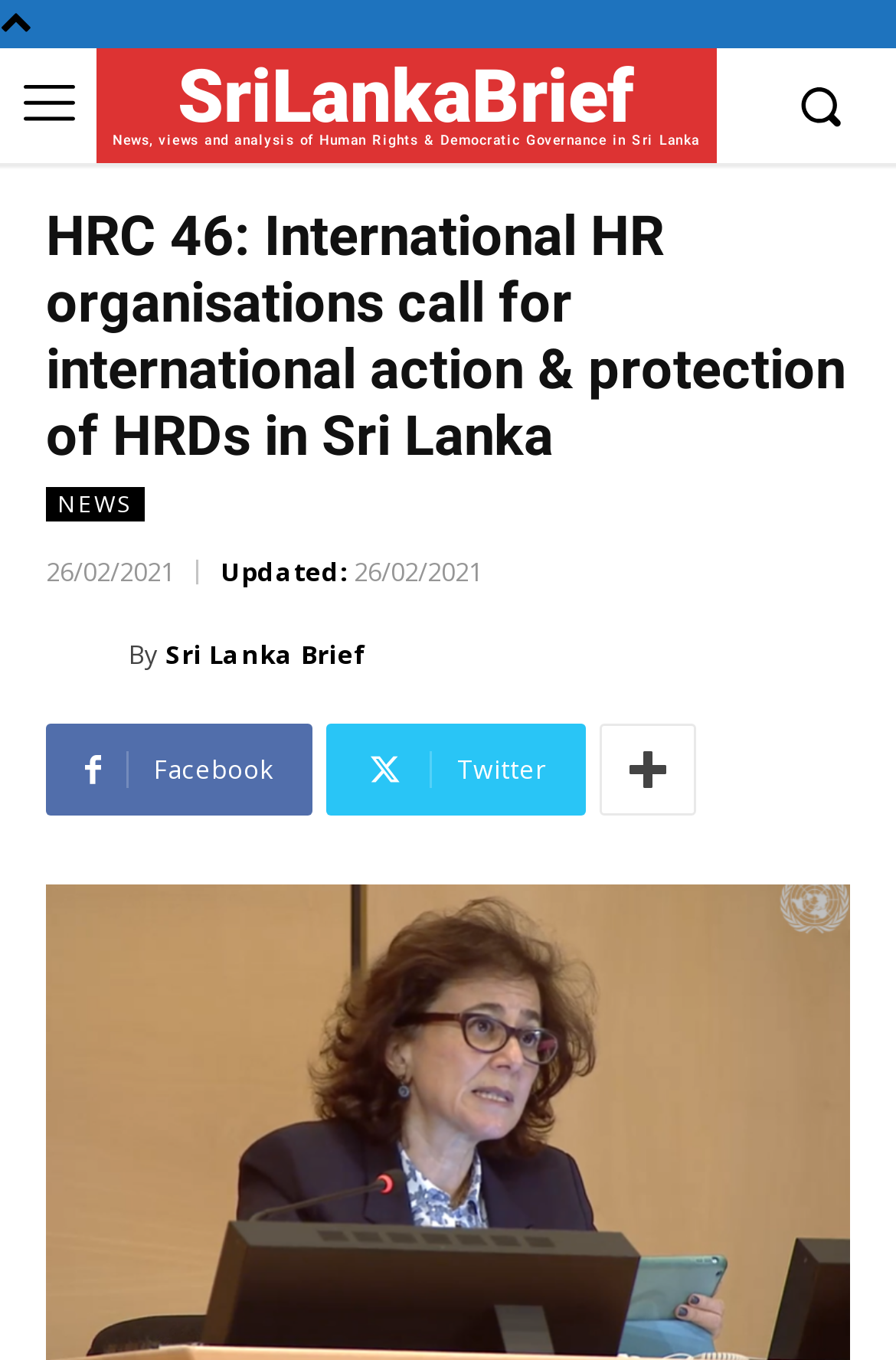Give a one-word or short phrase answer to this question: 
What is the date of the news article?

26/02/2021